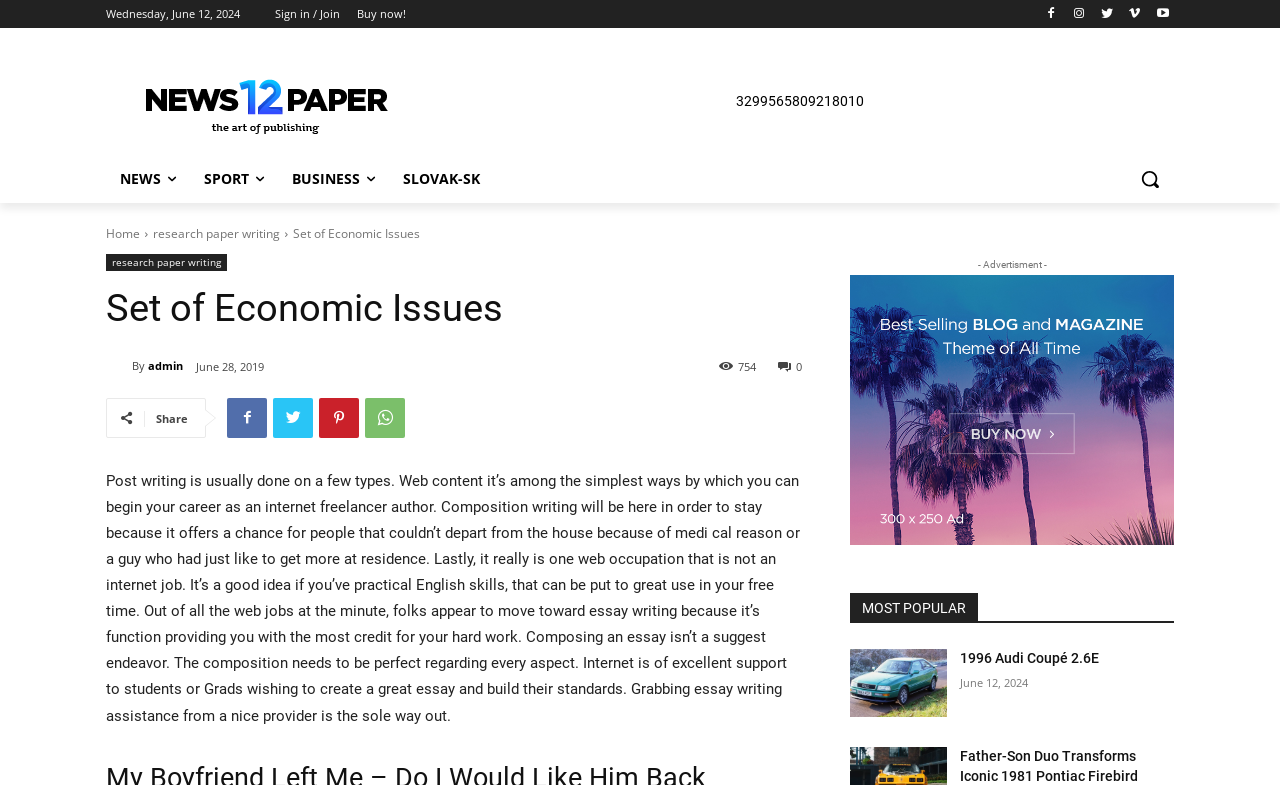Identify the bounding box for the described UI element: "parent_node: By title="admin"".

[0.083, 0.454, 0.103, 0.479]